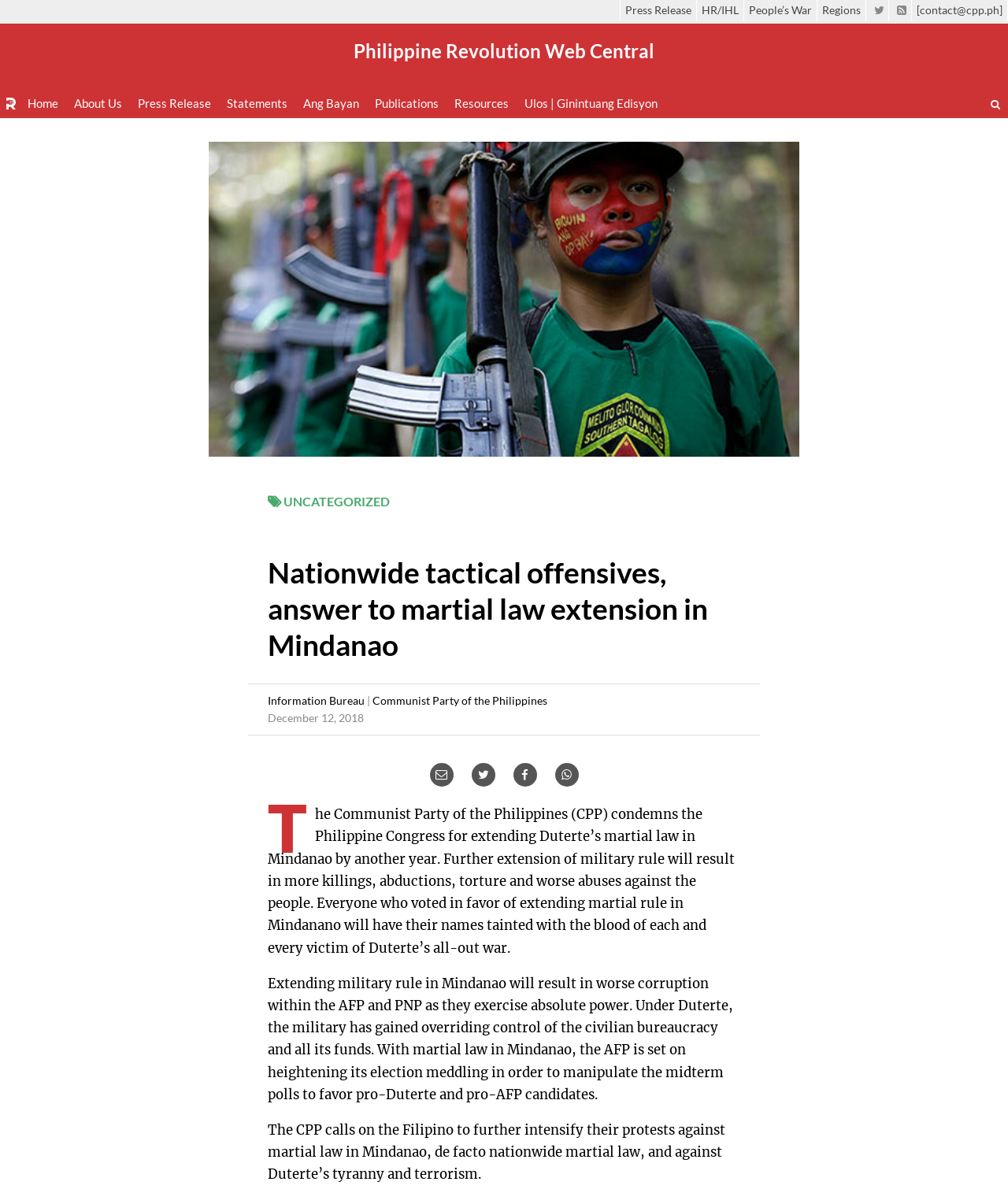What is the date mentioned in the article?
Please answer the question as detailed as possible.

I found the answer by looking at the static text element with the bounding box coordinates [0.266, 0.598, 0.361, 0.609], which contains the text 'December 12, 2018'.